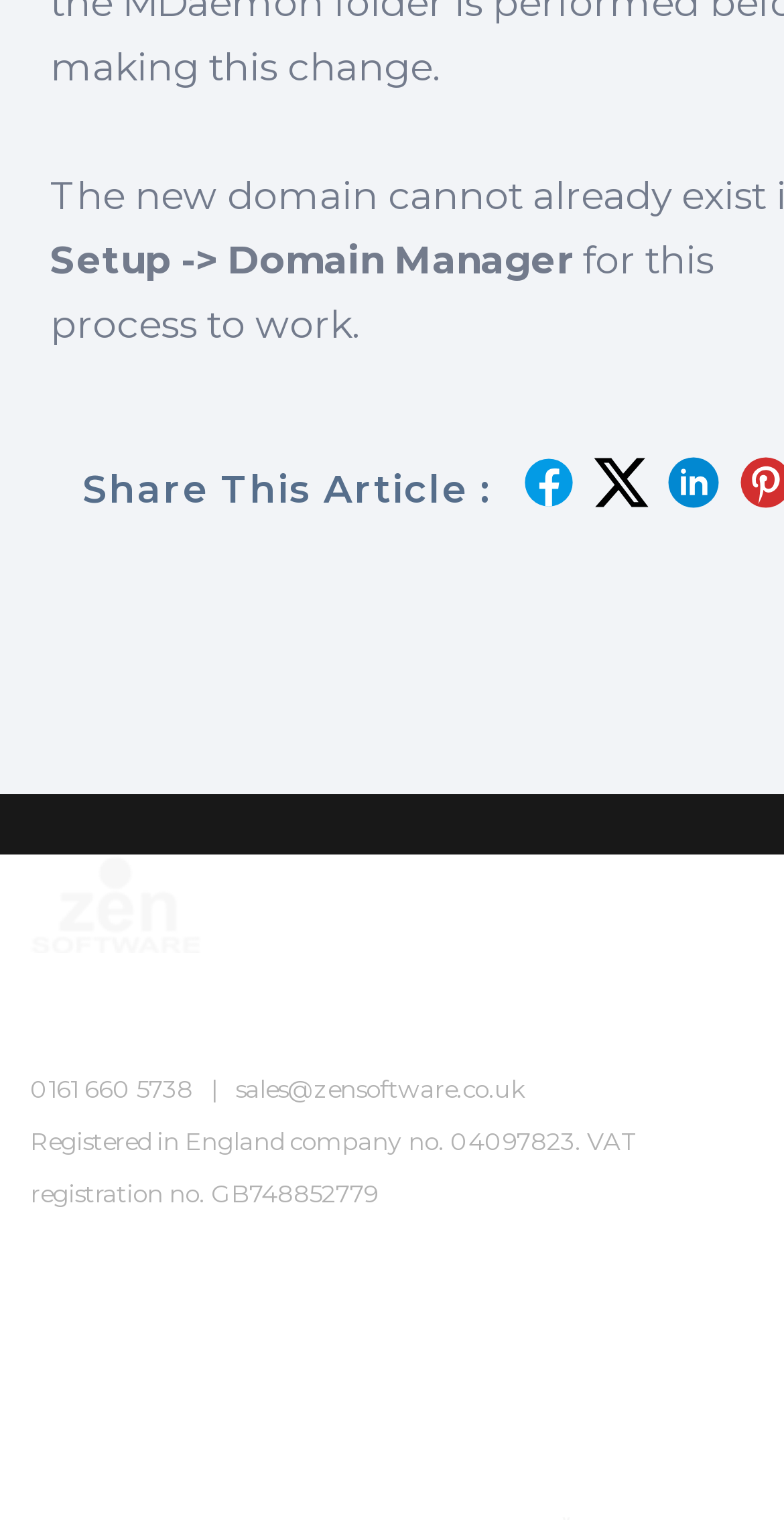Identify the bounding box for the UI element described as: "sales@zensoftware.co.uk". The coordinates should be four float numbers between 0 and 1, i.e., [left, top, right, bottom].

[0.3, 0.707, 0.669, 0.726]